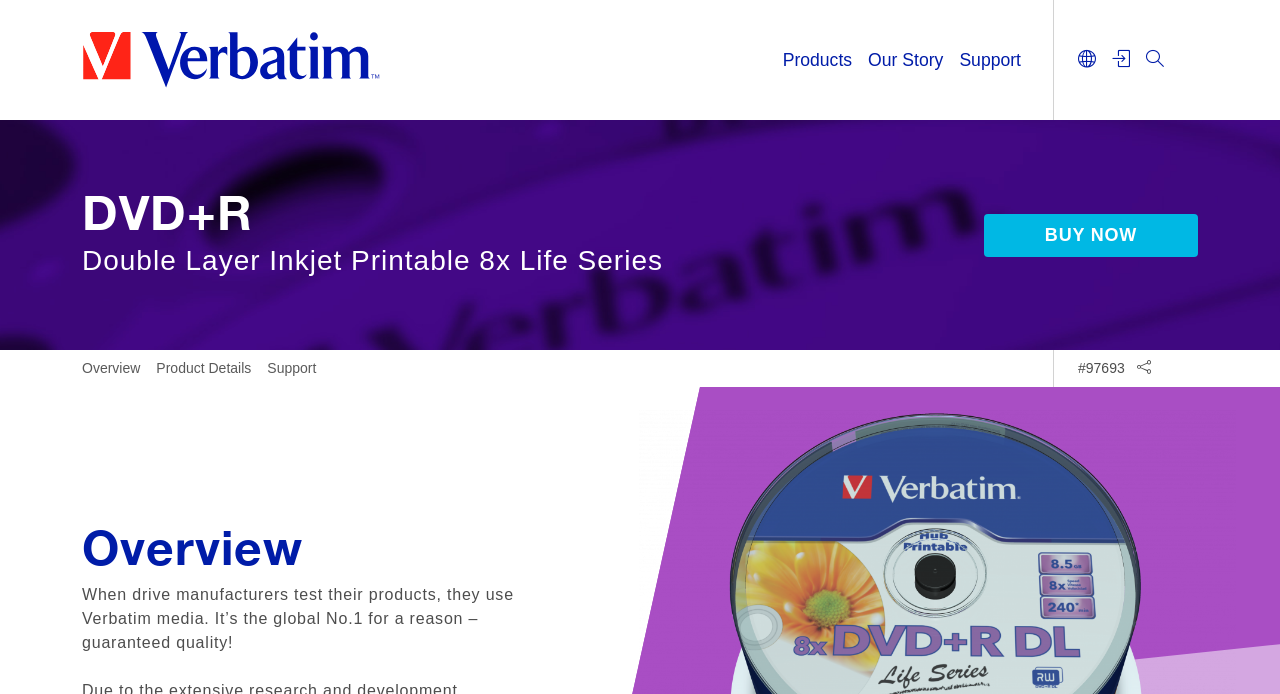Identify the bounding box coordinates of the clickable region to carry out the given instruction: "Buy DVD+R Double Layer Inkjet Printable 8x now".

[0.769, 0.308, 0.936, 0.37]